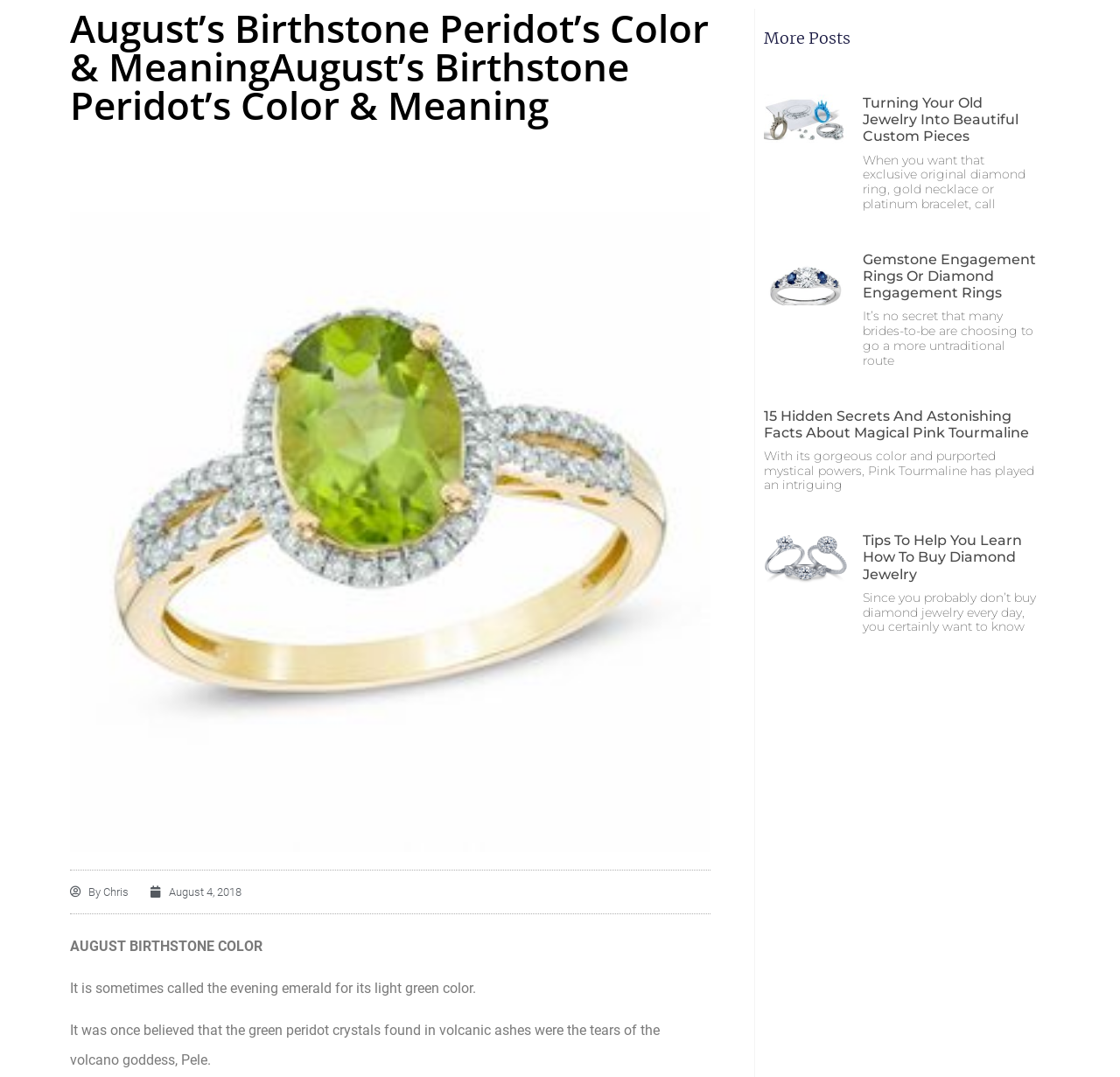How many articles are listed under 'More Posts'?
Using the image, respond with a single word or phrase.

4